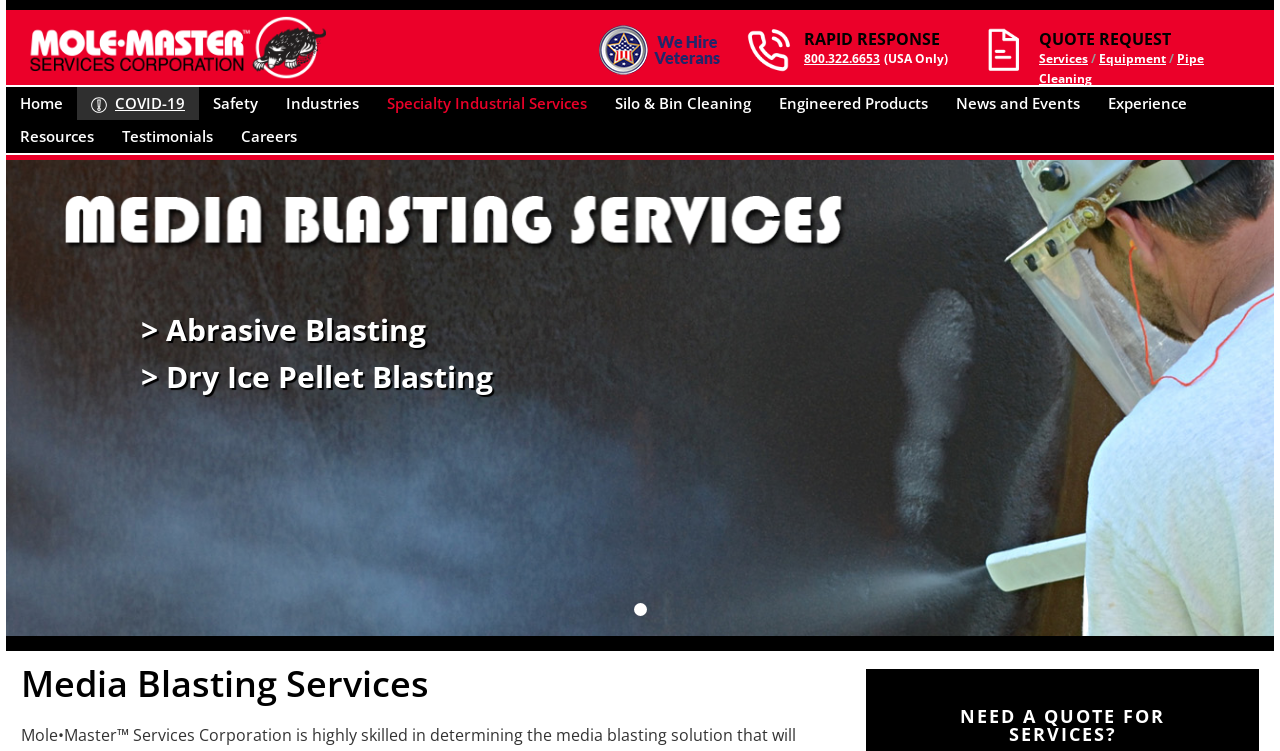What is the company name?
Provide an in-depth answer to the question, covering all aspects.

I found the company name by looking at the top-left corner of the webpage, where it says 'Mole•Master Services Corporation' in a link format.